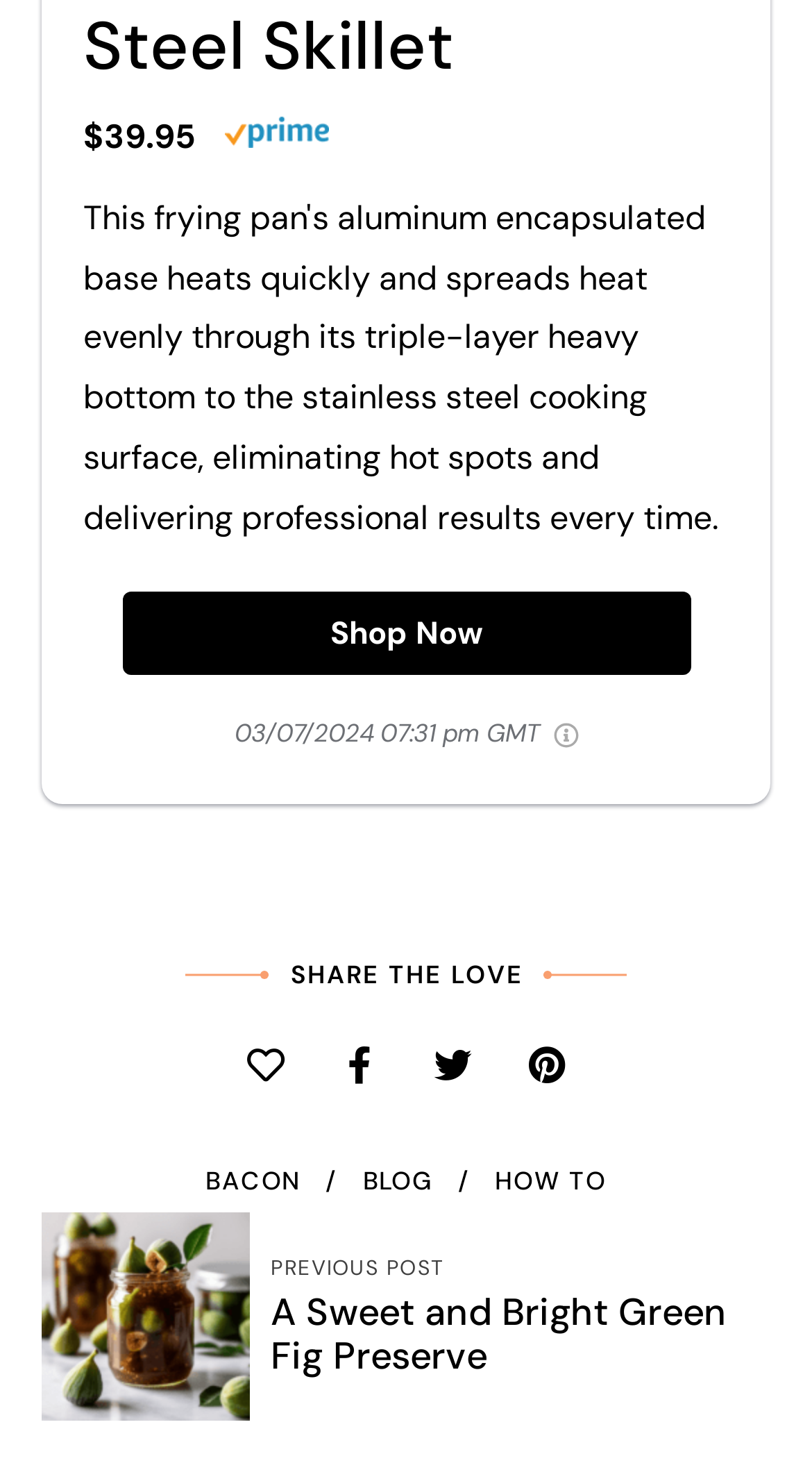Answer this question in one word or a short phrase: What is the category of the previous post?

A Sweet and Bright Green Fig Preserve